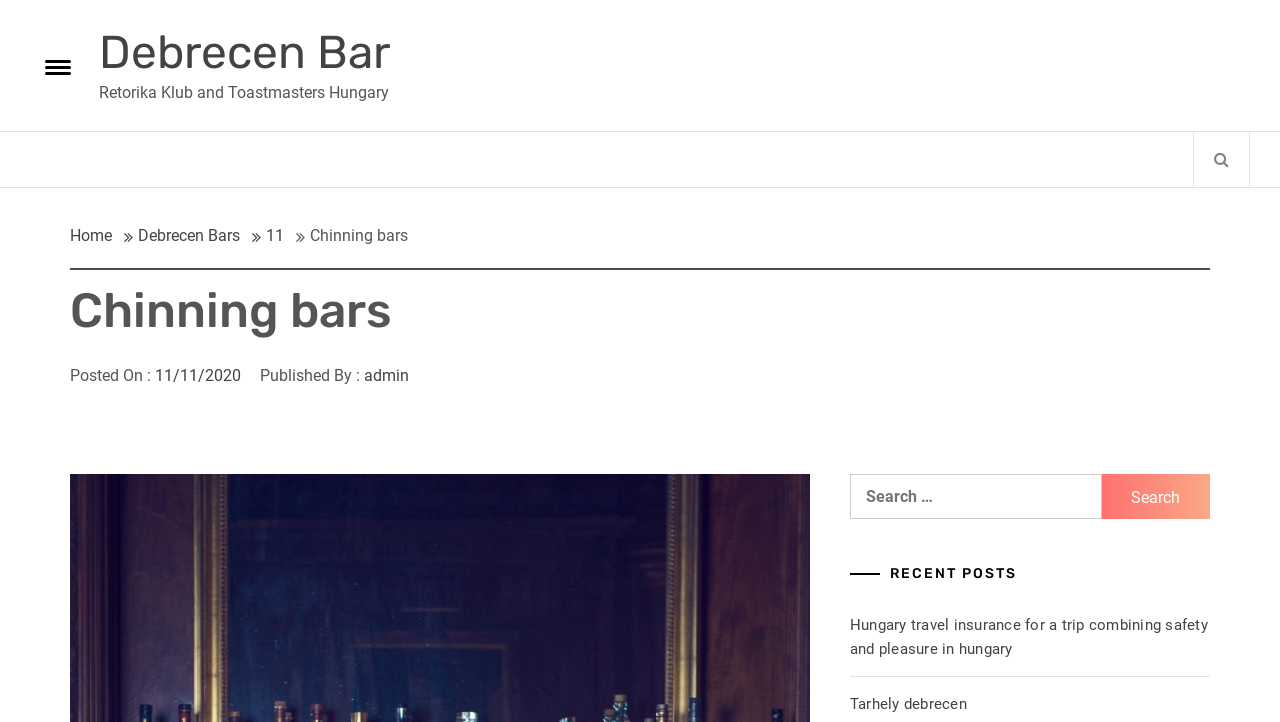How many recent posts are displayed?
Refer to the image and provide a detailed answer to the question.

There are two links below the heading 'RECENT POSTS', which are likely recent posts. The first link is 'Hungary travel insurance for a trip combining safety and pleasure in hungary' and the second link is 'Tarhely debrecen'.